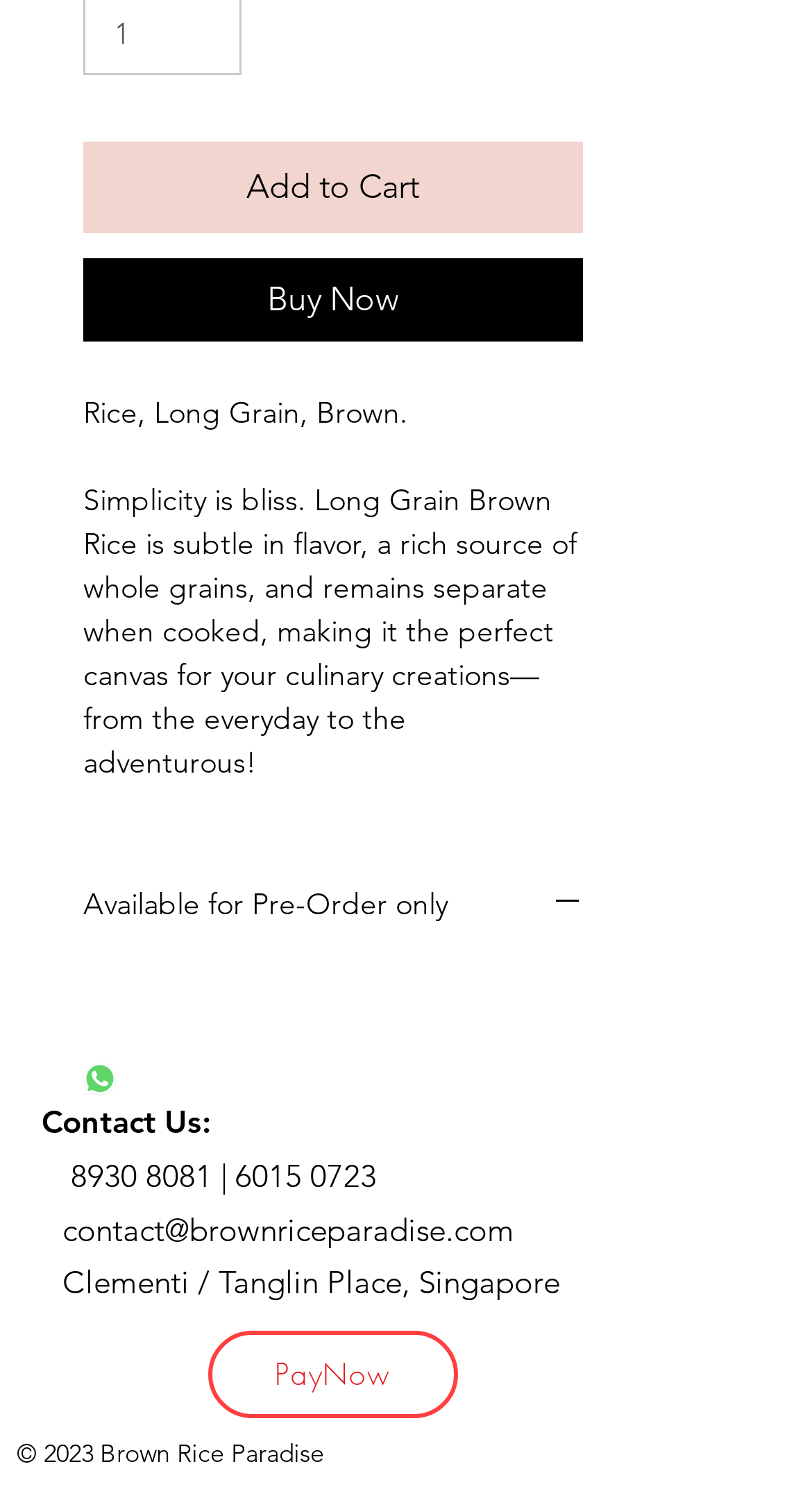Please indicate the bounding box coordinates of the element's region to be clicked to achieve the instruction: "Buy product now". Provide the coordinates as four float numbers between 0 and 1, i.e., [left, top, right, bottom].

[0.103, 0.173, 0.718, 0.229]